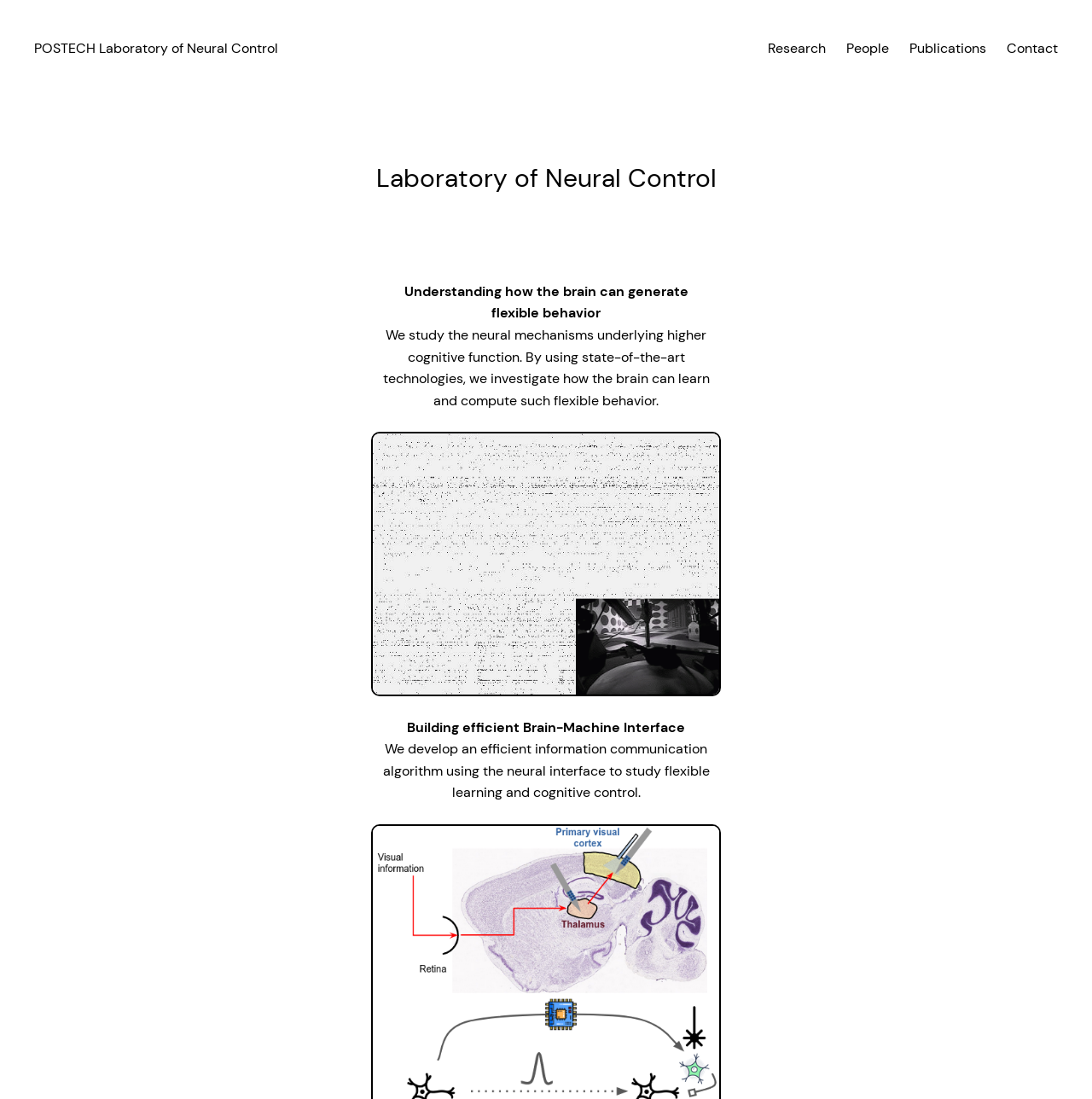Detail the various sections and features of the webpage.

The webpage is about the POSTECH Laboratory of Neural Control. At the top left, there is a link with the same name as the laboratory. On the top right, there is a navigation menu with five links: Research, People, Publications, and Contact. 

Below the navigation menu, there is a title "Laboratory of Neural Control" in the middle of the page. Underneath the title, there is a paragraph of text that describes the laboratory's research focus, which is to understand how the brain generates flexible behavior. The text explains that they study the neural mechanisms underlying higher cognitive function using state-of-the-art technologies.

To the right of the paragraph, there is an image that takes up a significant portion of the page. Below the image, there is another section that describes the laboratory's work on building an efficient Brain-Machine Interface. This section includes a title and a paragraph of text that explains their approach to developing an information communication algorithm using the neural interface to study flexible learning and cognitive control.